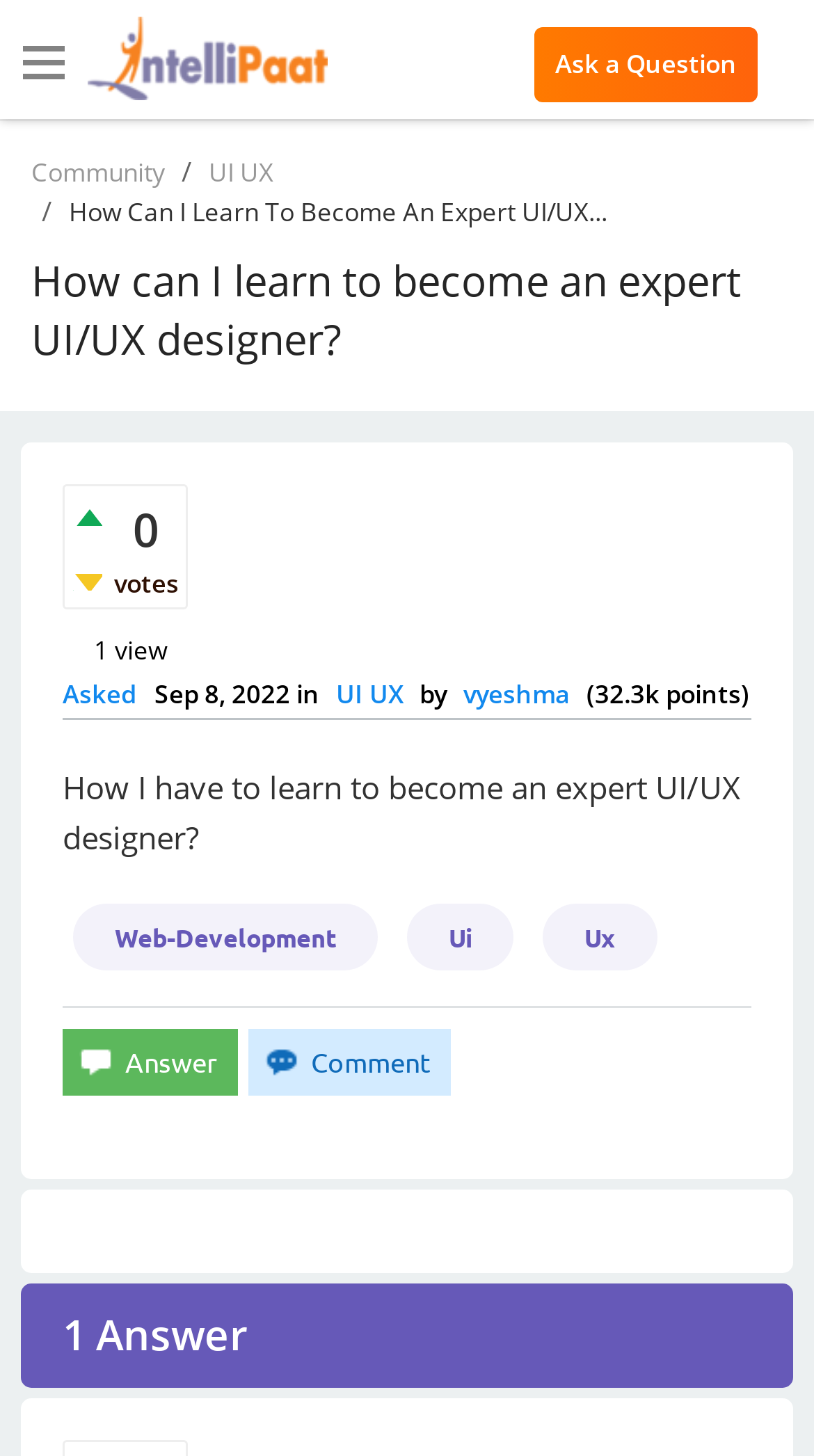Extract the heading text from the webpage.

How can I learn to become an expert UI/UX designer?